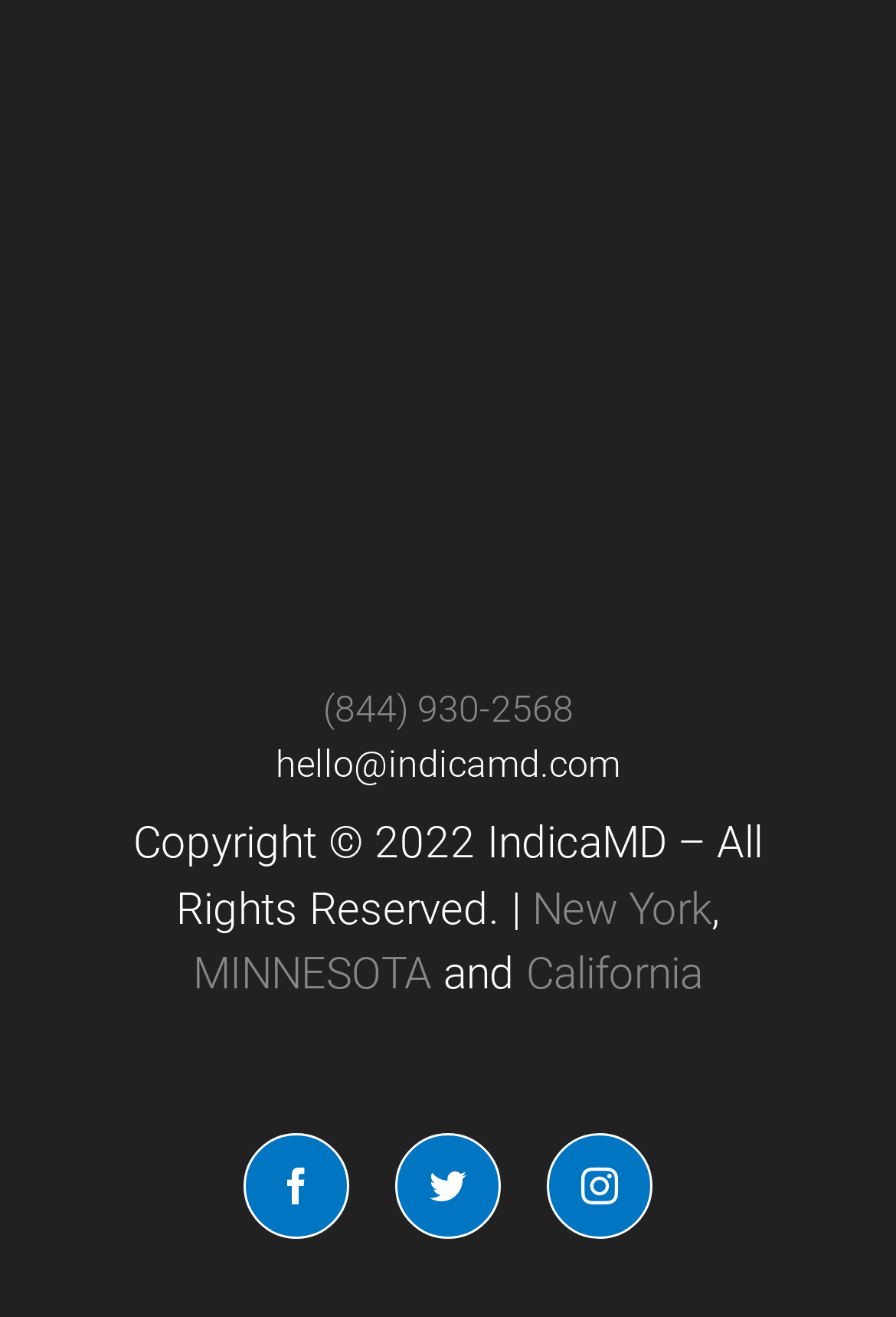Specify the bounding box coordinates of the region I need to click to perform the following instruction: "View writer's picture". The coordinates must be four float numbers in the range of 0 to 1, i.e., [left, top, right, bottom].

None